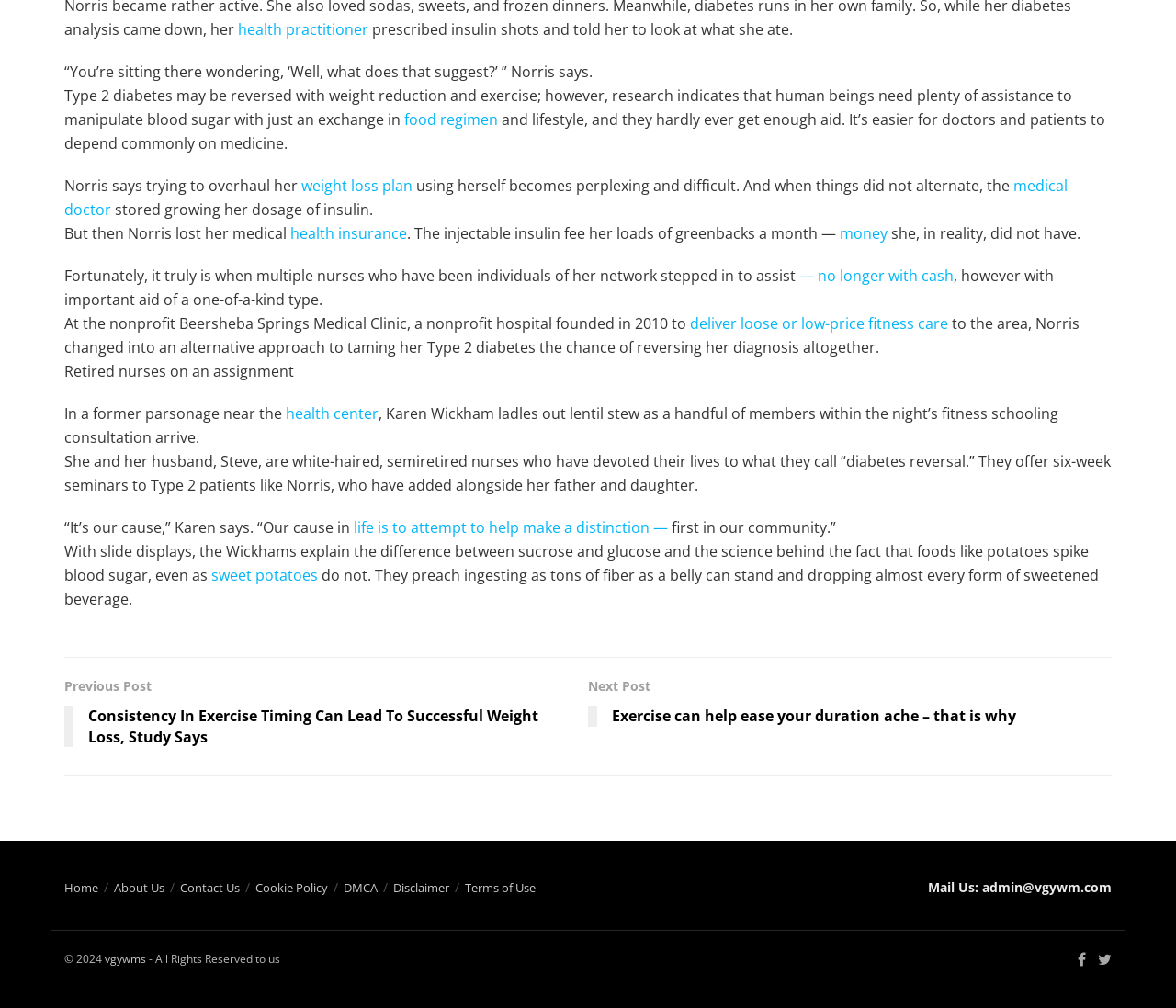Could you determine the bounding box coordinates of the clickable element to complete the instruction: "go to the previous post"? Provide the coordinates as four float numbers between 0 and 1, i.e., [left, top, right, bottom].

[0.055, 0.671, 0.5, 0.75]